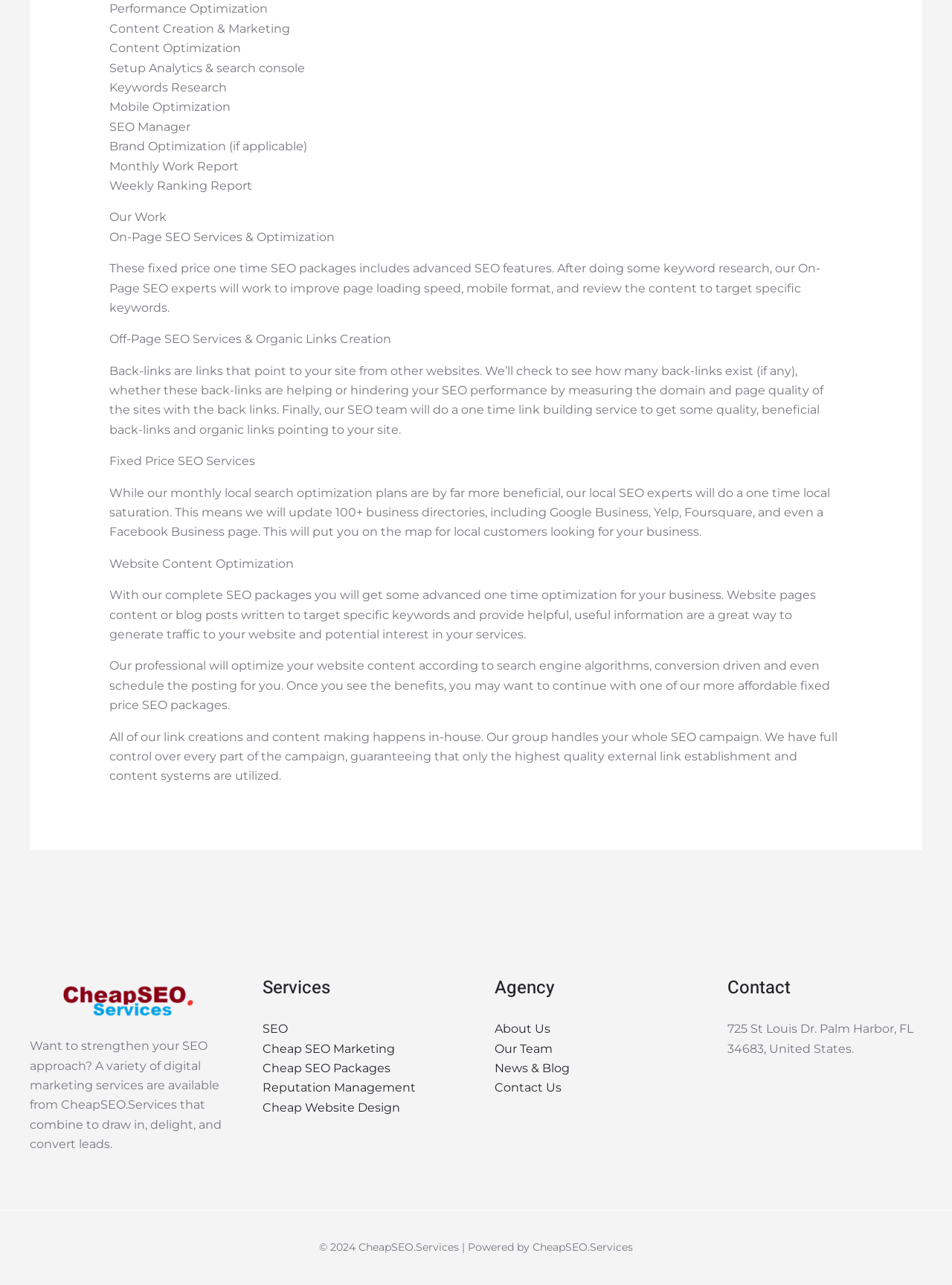Find and specify the bounding box coordinates that correspond to the clickable region for the instruction: "Read the 'On-Page SEO Services & Optimization' description".

[0.115, 0.179, 0.351, 0.19]